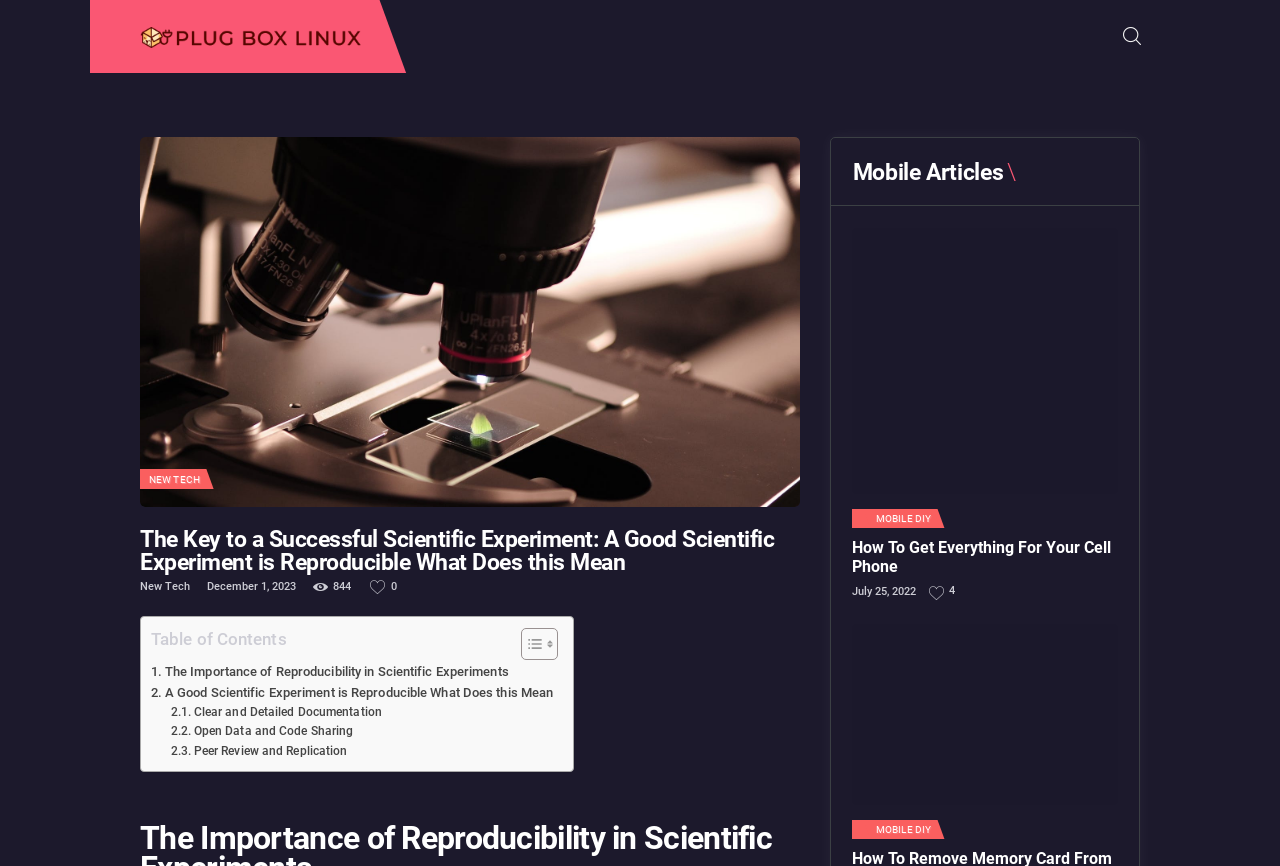Please provide the bounding box coordinates for the element that needs to be clicked to perform the following instruction: "read the article about reproducibility in scientific experiments". The coordinates should be given as four float numbers between 0 and 1, i.e., [left, top, right, bottom].

[0.118, 0.763, 0.397, 0.788]